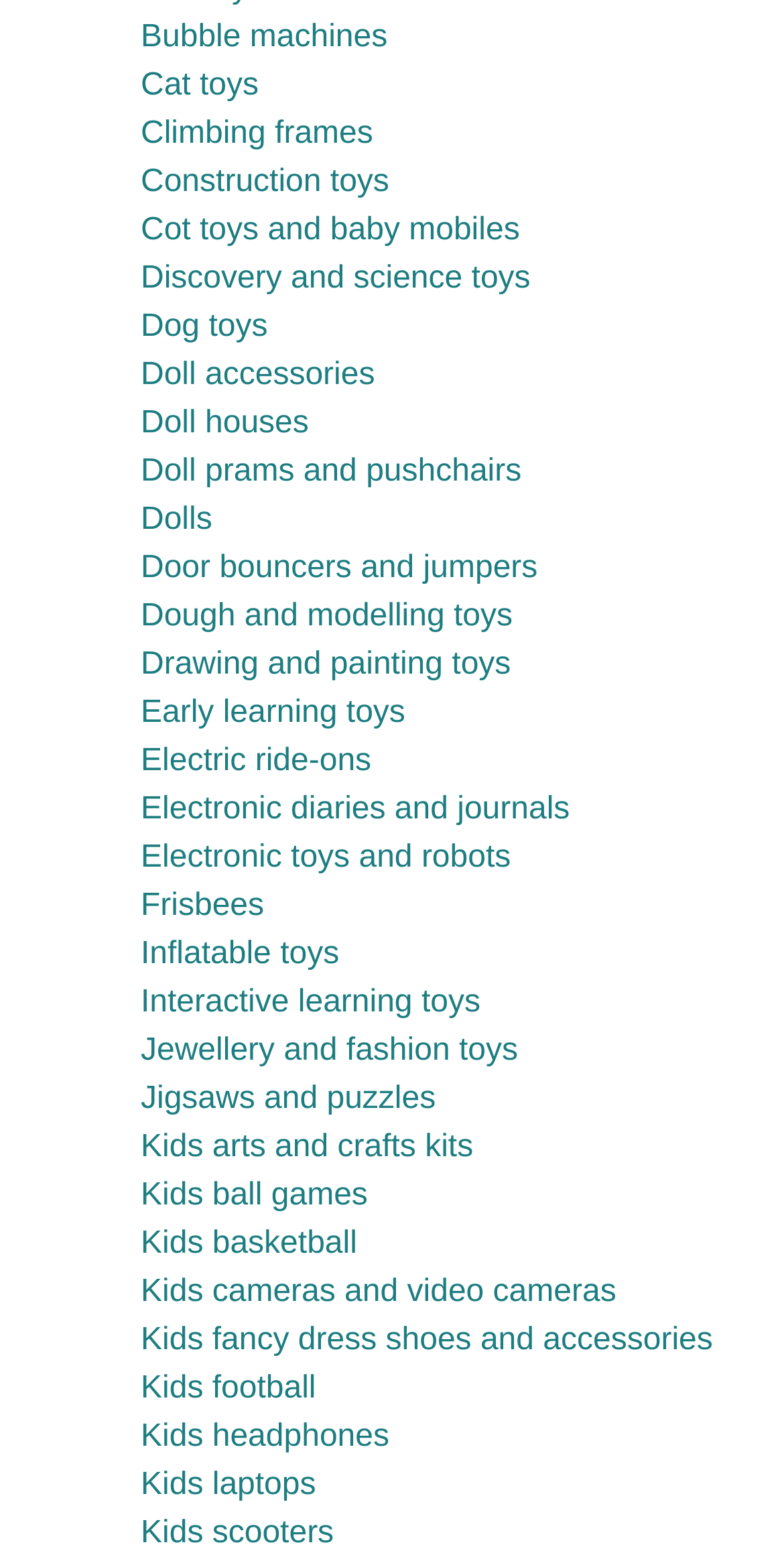Can you identify the bounding box coordinates of the clickable region needed to carry out this instruction: 'View dolls'? The coordinates should be four float numbers within the range of 0 to 1, stated as [left, top, right, bottom].

[0.179, 0.323, 0.271, 0.345]